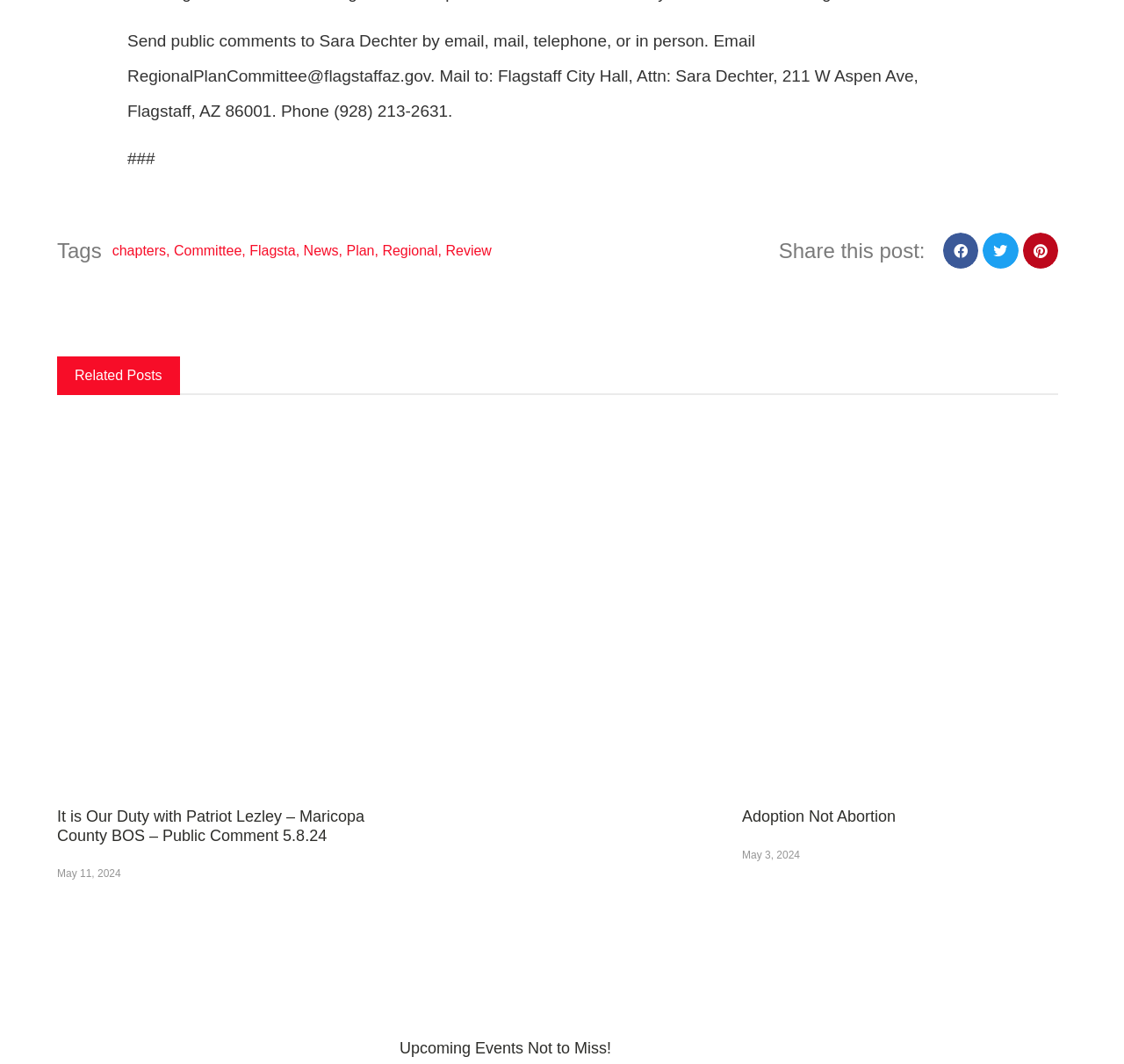Please respond to the question with a concise word or phrase:
What is the date of the third related post?

May 3, 2024